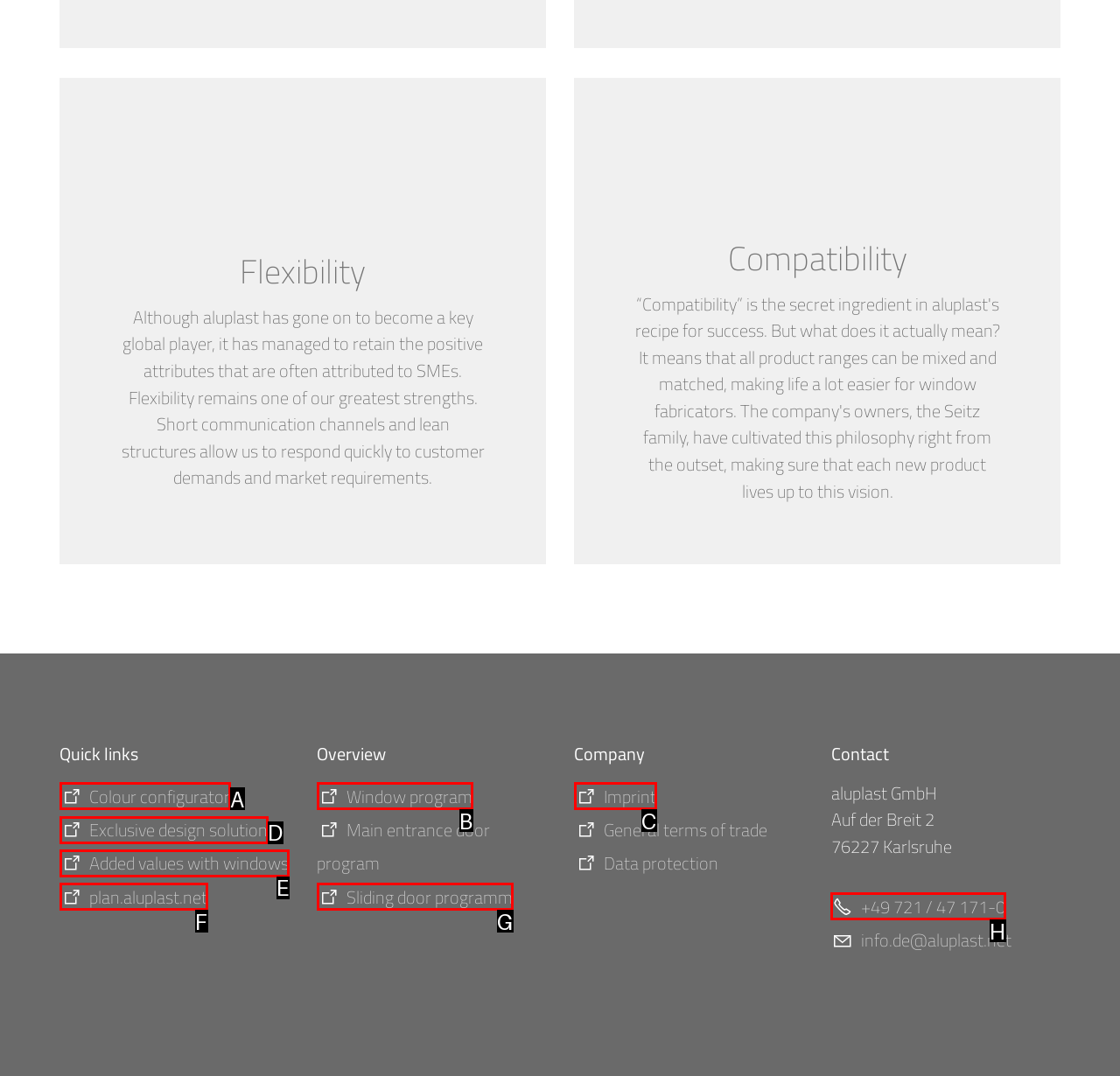Determine which option you need to click to execute the following task: Contact via phone number +49 721 / 47 171-0. Provide your answer as a single letter.

H